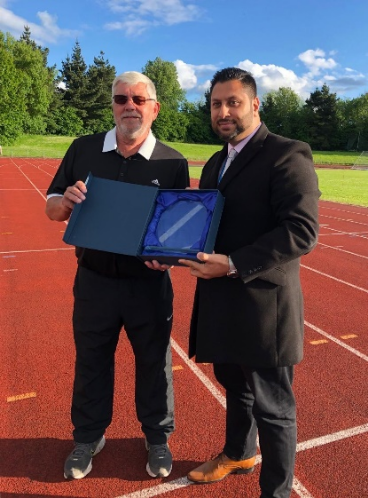Provide a one-word or short-phrase answer to the question:
What is the color of the sky in the background?

Blue